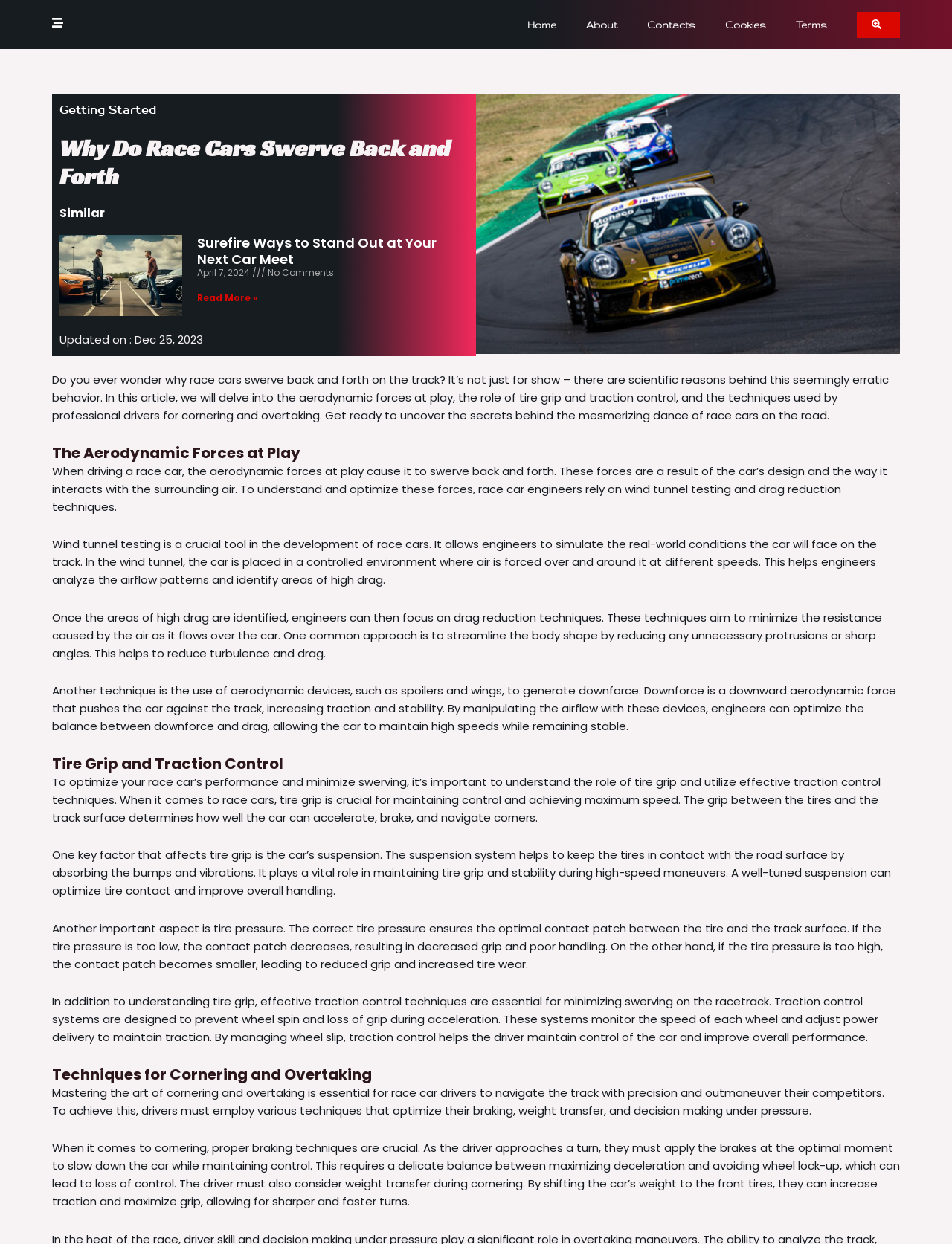What is the function of traction control systems?
Refer to the image and respond with a one-word or short-phrase answer.

Prevent wheel spin